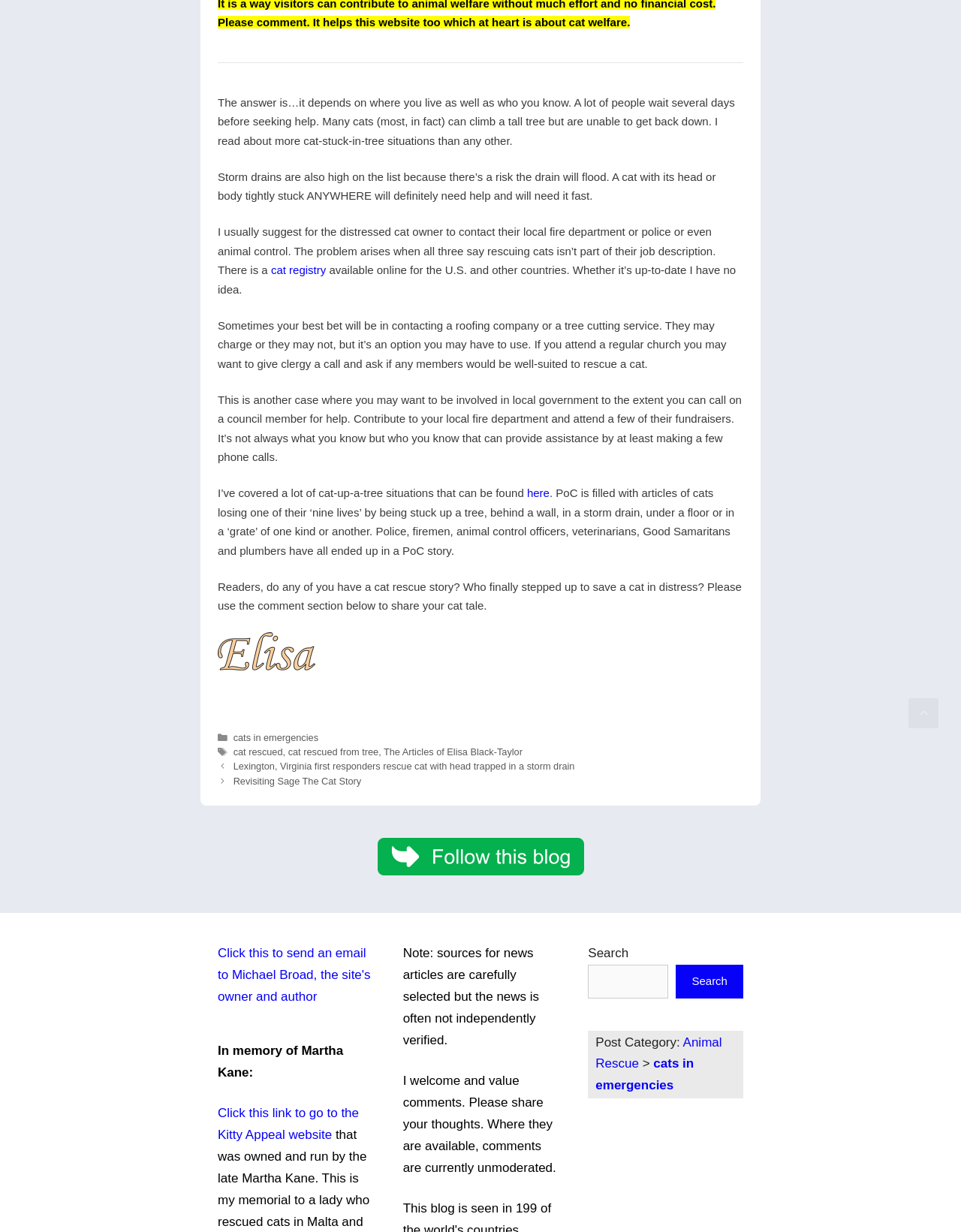Given the content of the image, can you provide a detailed answer to the question?
What is the author's suggestion for contacting a cat rescue service?

The author suggests contacting the local fire department or police for help in rescuing a cat, as mentioned in the text 'I usually suggest for the distressed cat owner to contact their local fire department or police or even animal control'.